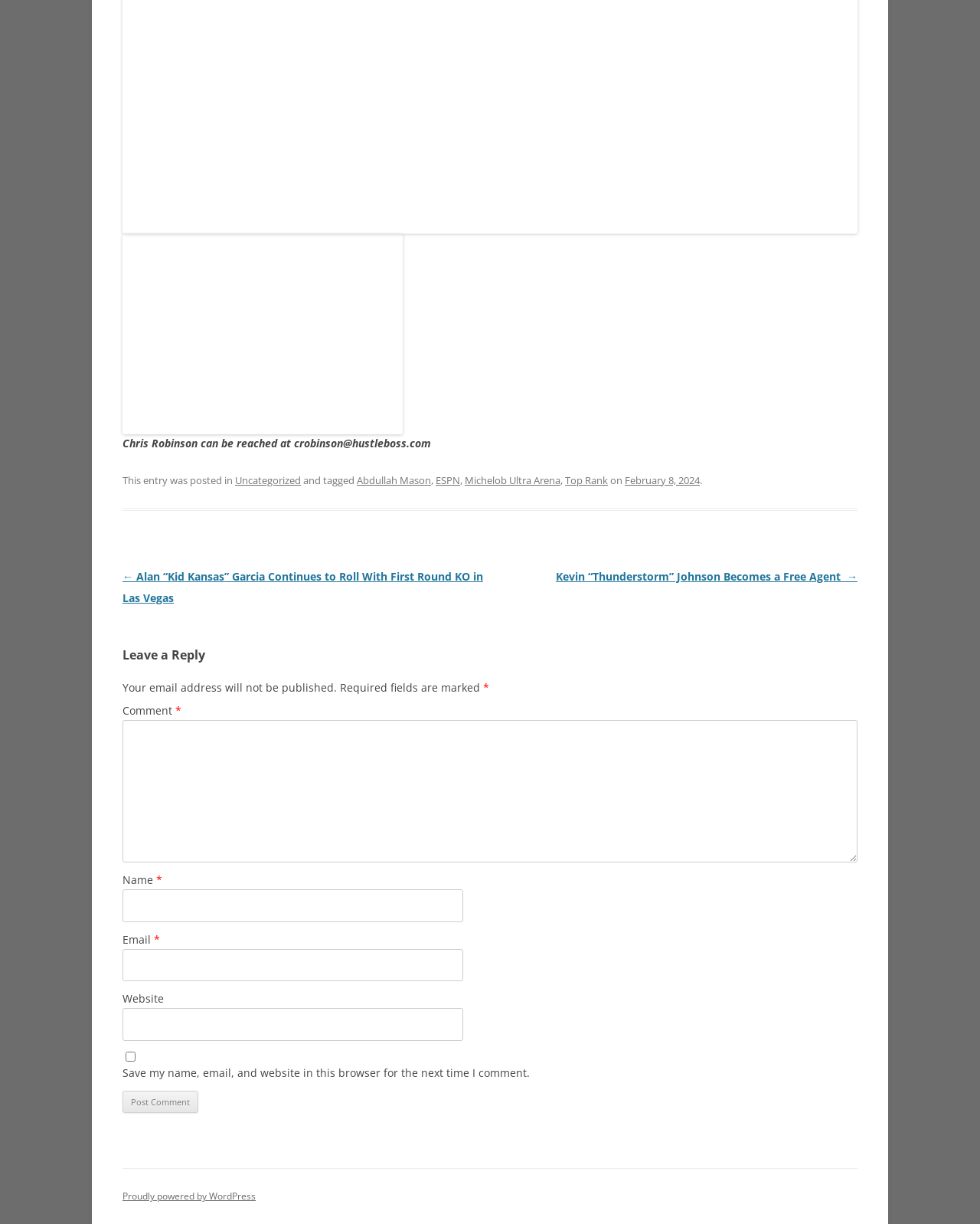Can you provide the bounding box coordinates for the element that should be clicked to implement the instruction: "Get in touch with us"?

None